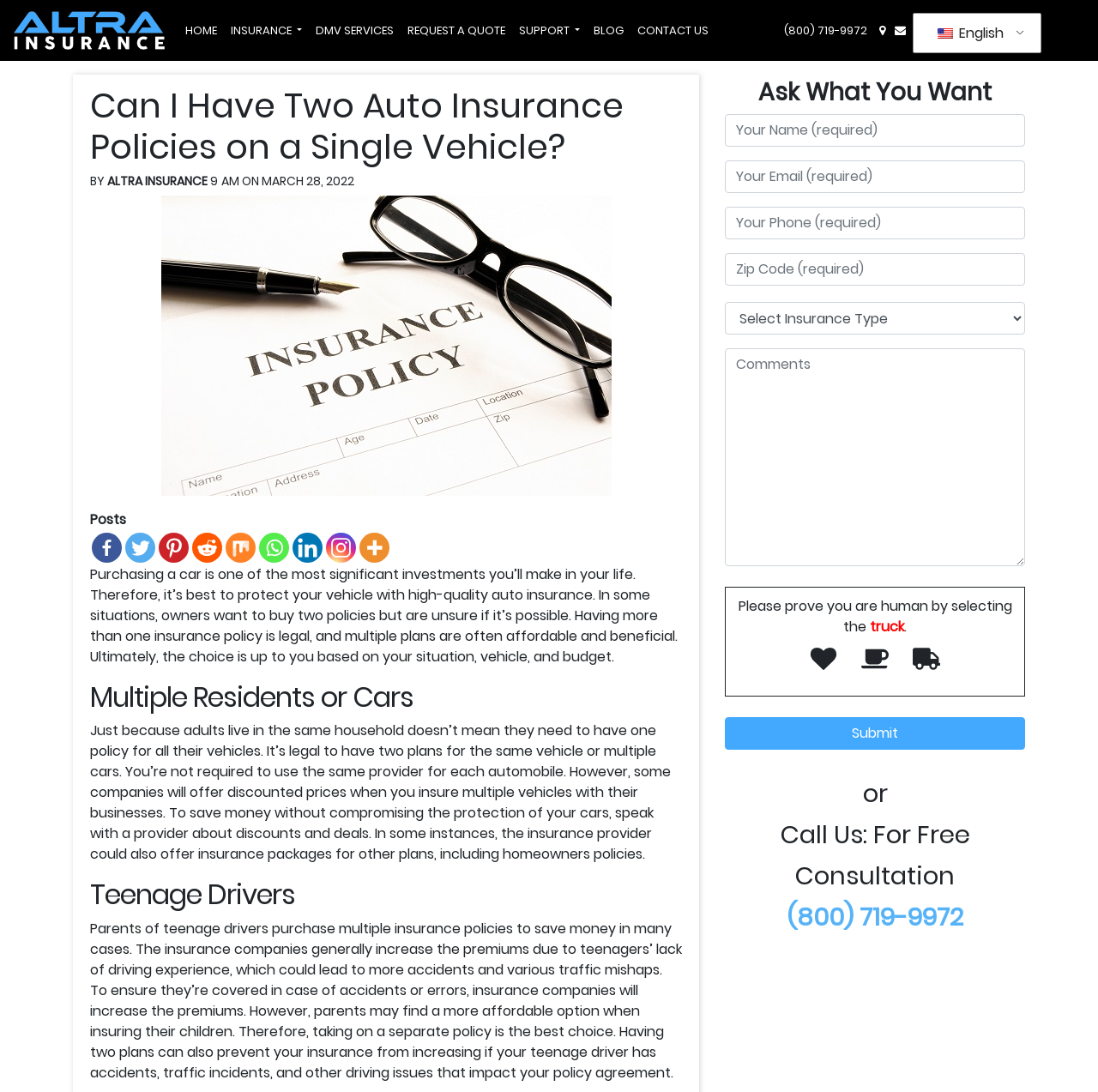Determine the bounding box coordinates of the clickable element to achieve the following action: 'Click the 'Submit' button'. Provide the coordinates as four float values between 0 and 1, formatted as [left, top, right, bottom].

[0.66, 0.657, 0.934, 0.686]